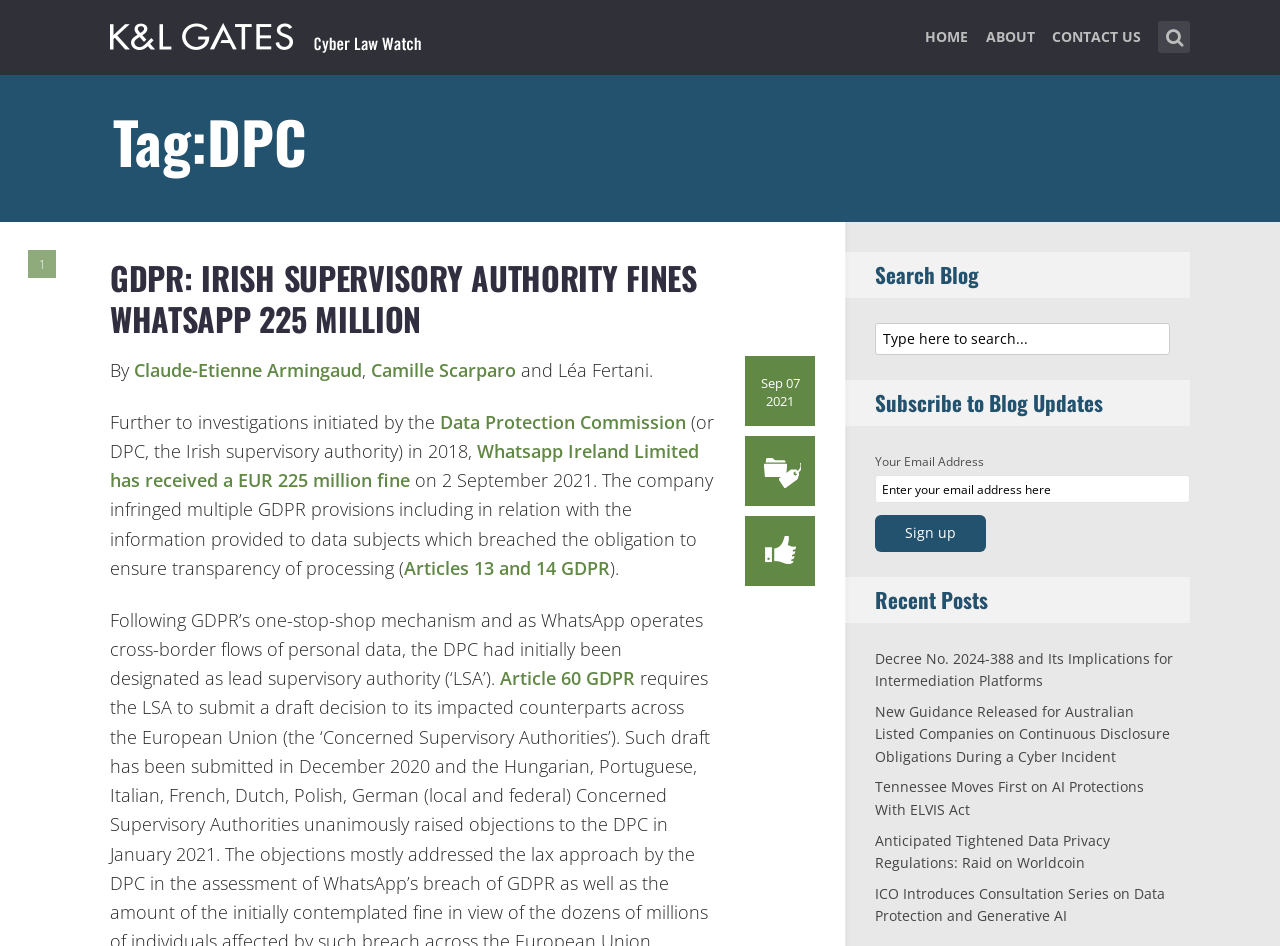How many recent posts are listed on the webpage?
Please provide a full and detailed response to the question.

The 'Recent Posts' section on the webpage lists four links to recent articles, including 'Decree No. 2024-388 and Its Implications for Intermediation Platforms', 'New Guidance Released for Australian Listed Companies on Continuous Disclosure Obligations During a Cyber Incident', 'Tennessee Moves First on AI Protections With ELVIS Act', and 'Anticipated Tightened Data Privacy Regulations: Raid on Worldcoin'.